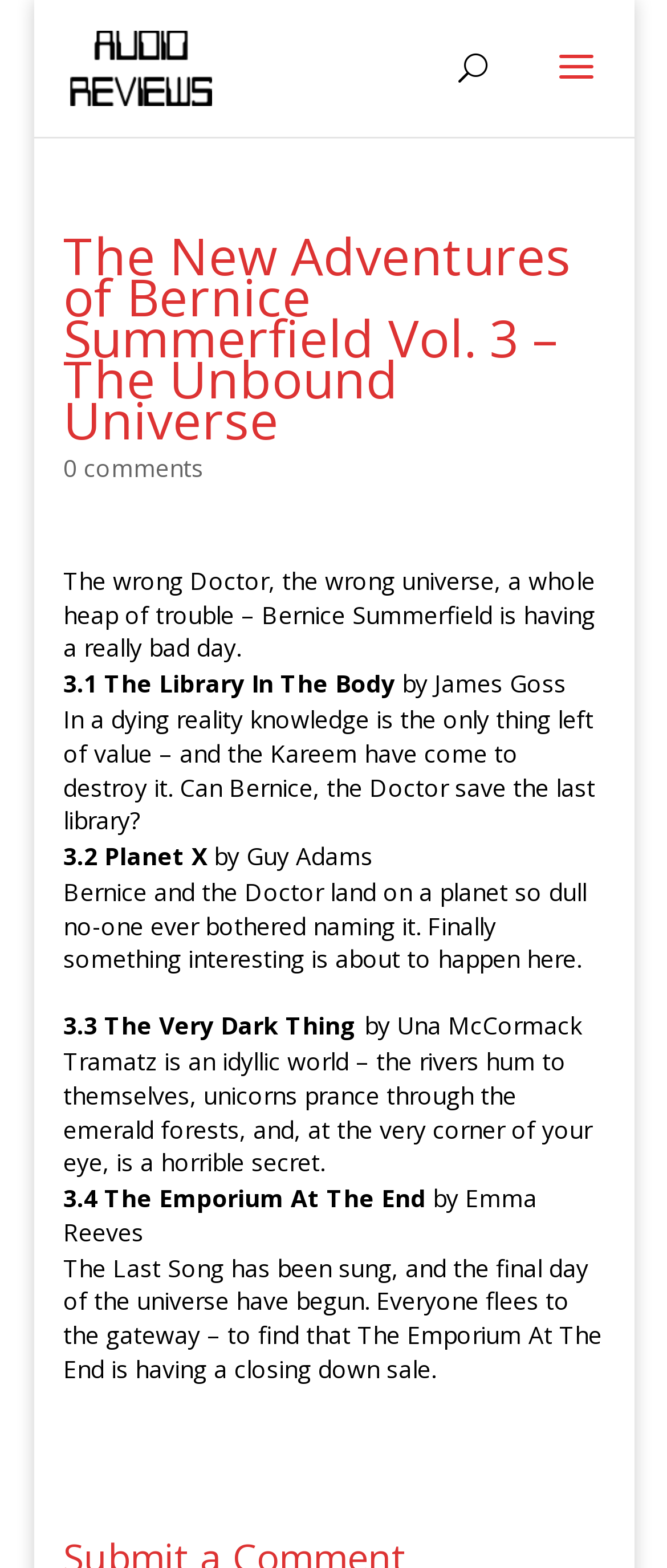Please find and give the text of the main heading on the webpage.

The New Adventures of Bernice Summerfield Vol. 3 – The Unbound Universe